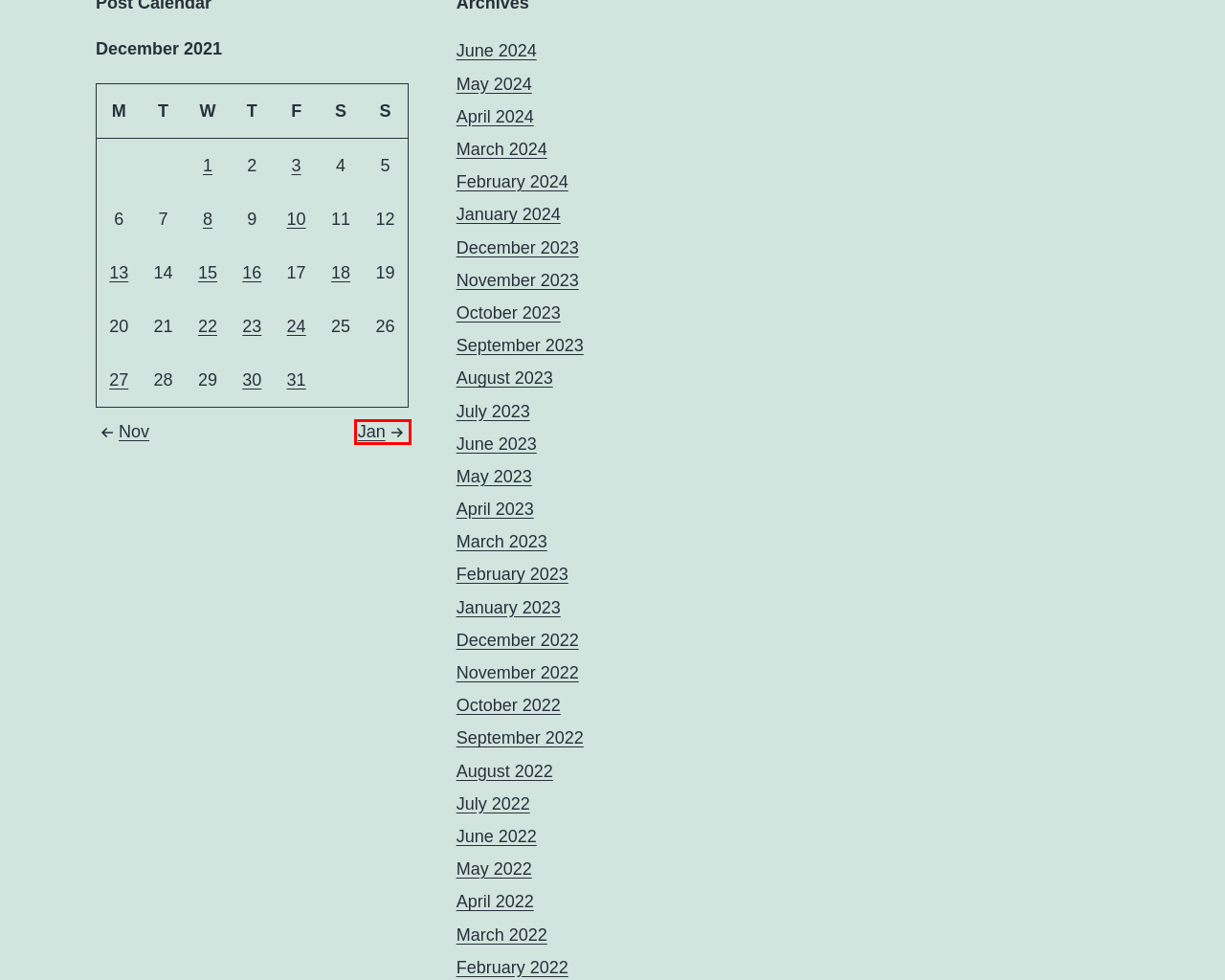You are given a webpage screenshot where a red bounding box highlights an element. Determine the most fitting webpage description for the new page that loads after clicking the element within the red bounding box. Here are the candidates:
A. November 2023 - Rochester Crime Watch
B. January 2022 - Rochester Crime Watch
C. February 2022 - Rochester Crime Watch
D. January 2024 - Rochester Crime Watch
E. September 2023 - Rochester Crime Watch
F. July 2023 - Rochester Crime Watch
G. April 2024 - Rochester Crime Watch
H. July 2022 - Rochester Crime Watch

B